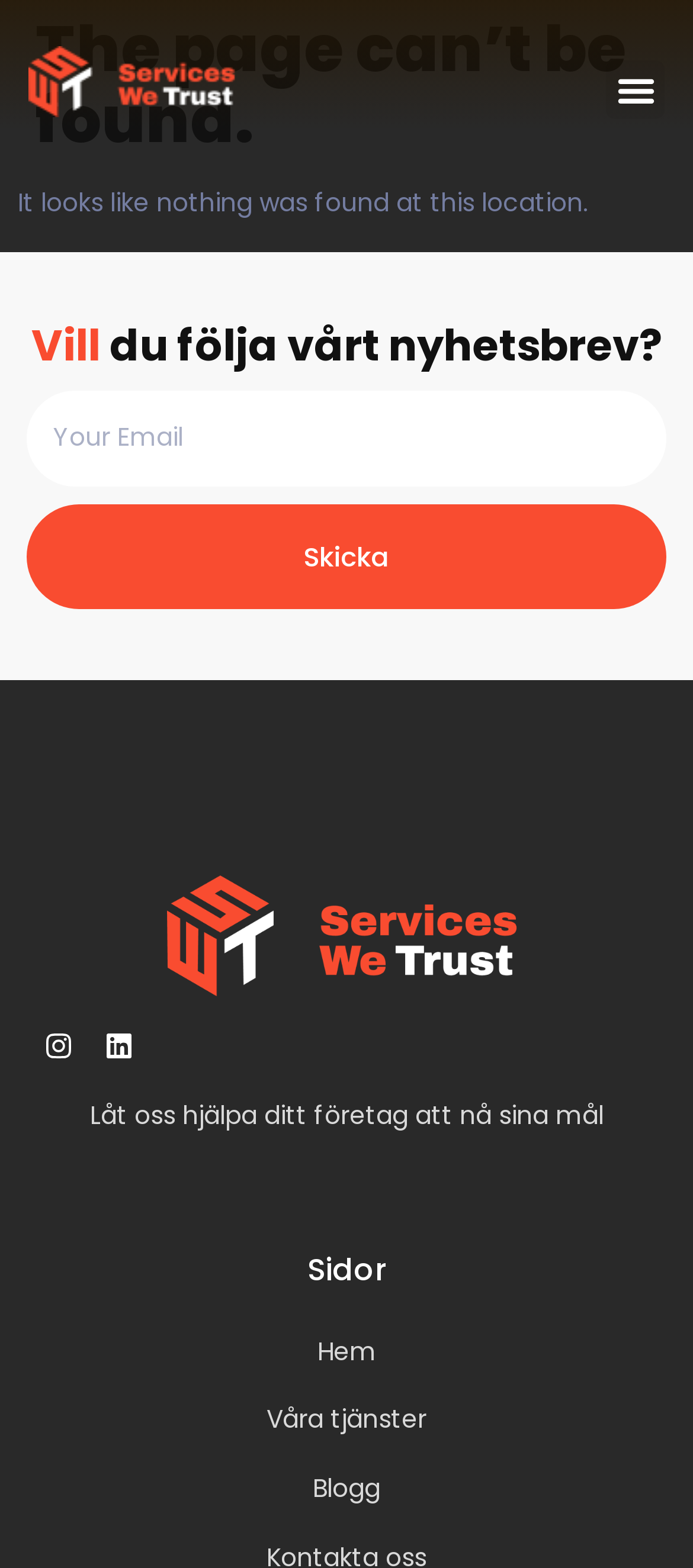Using details from the image, please answer the following question comprehensively:
What social media platforms are linked?

The links to Instagram and Linkedin are provided, indicating that the website is connected to these social media platforms and users can access them from this page.